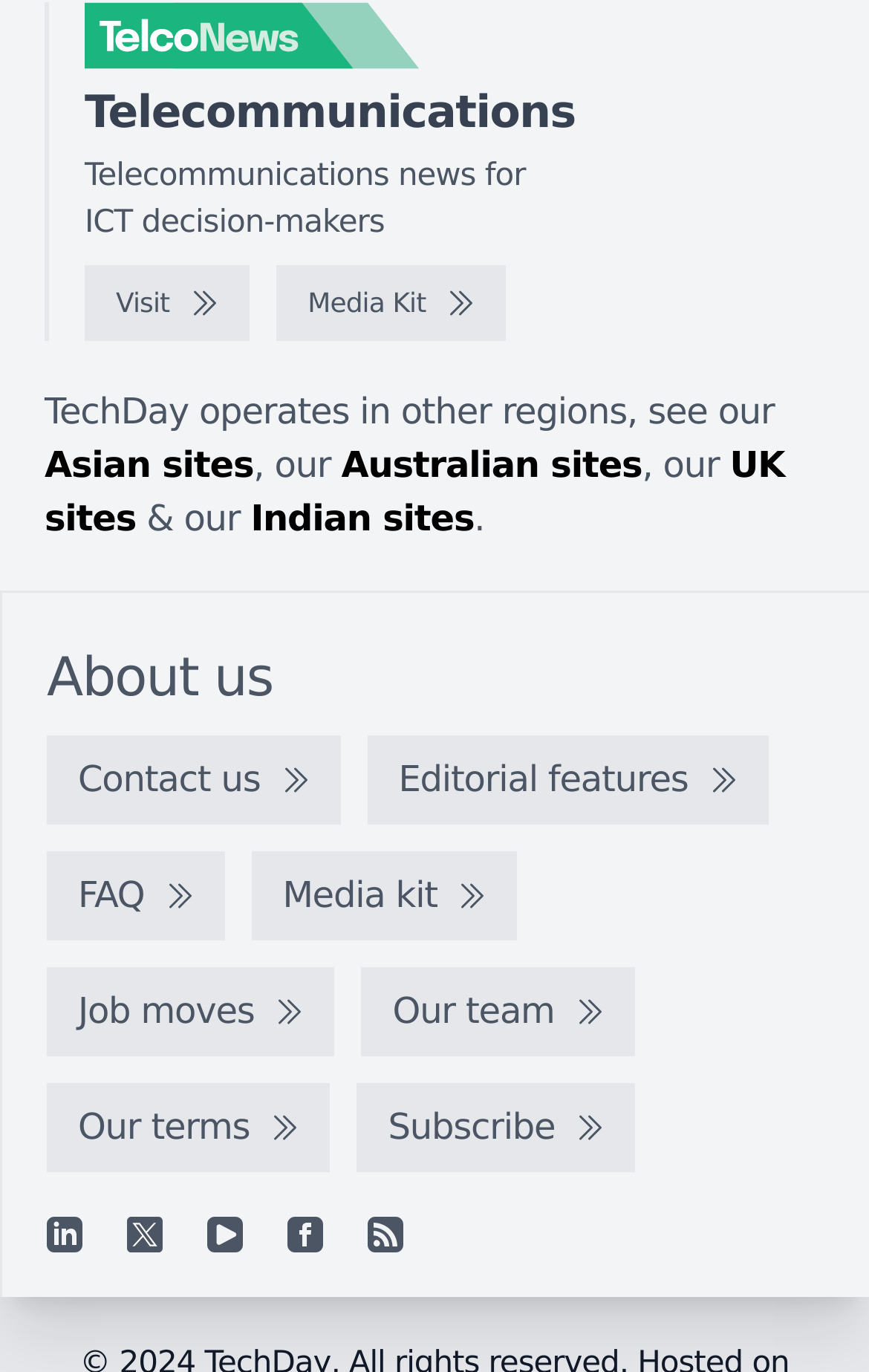How many social media links are there?
Please ensure your answer is as detailed and informative as possible.

There are five social media links at the bottom of the webpage, which are Linkedin, X, YouTube, Facebook, and RSS feed.